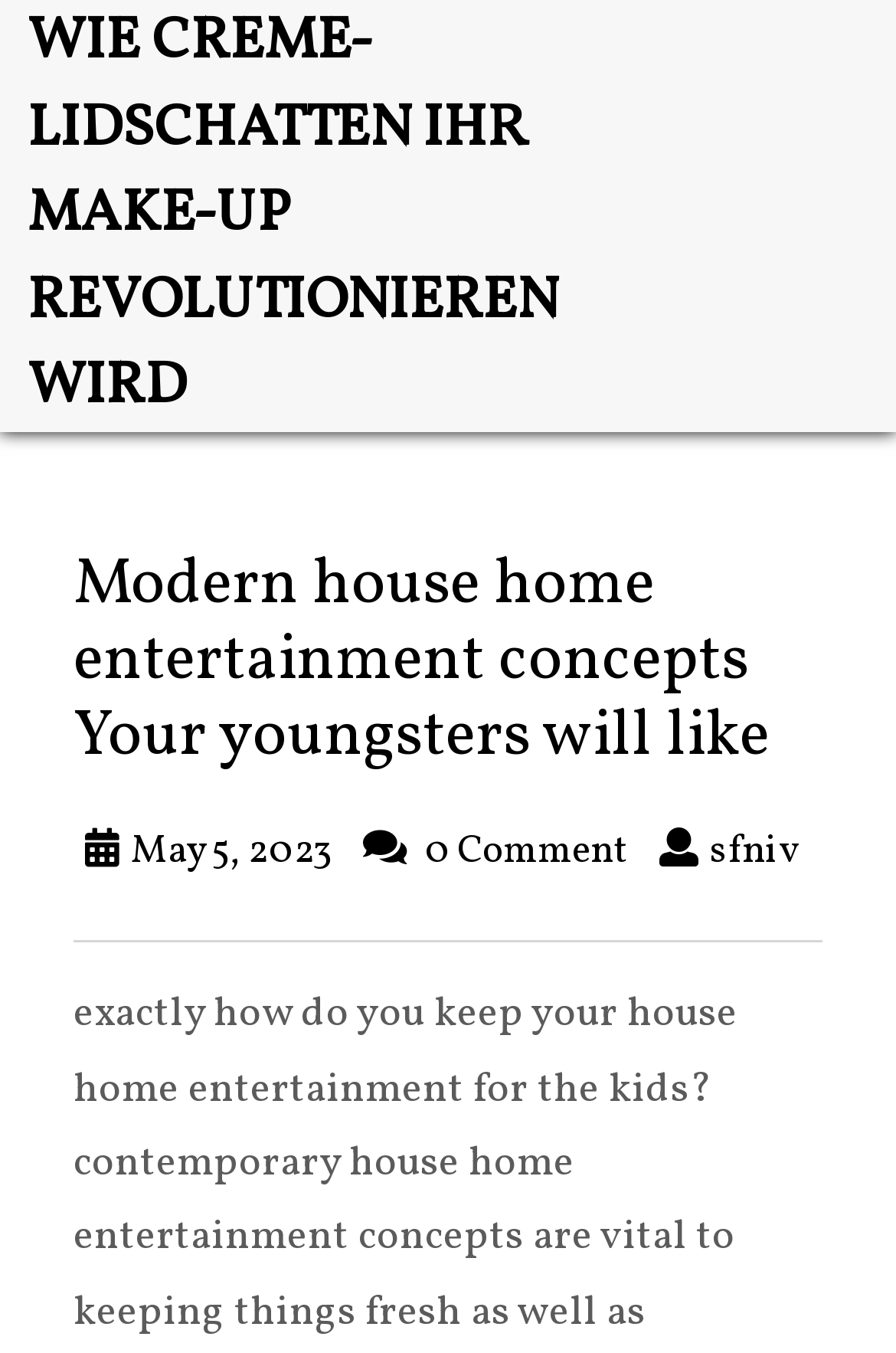For the following element description, predict the bounding box coordinates in the format (top-left x, top-left y, bottom-right x, bottom-right y). All values should be floating point numbers between 0 and 1. Description: imusocialmedia

None